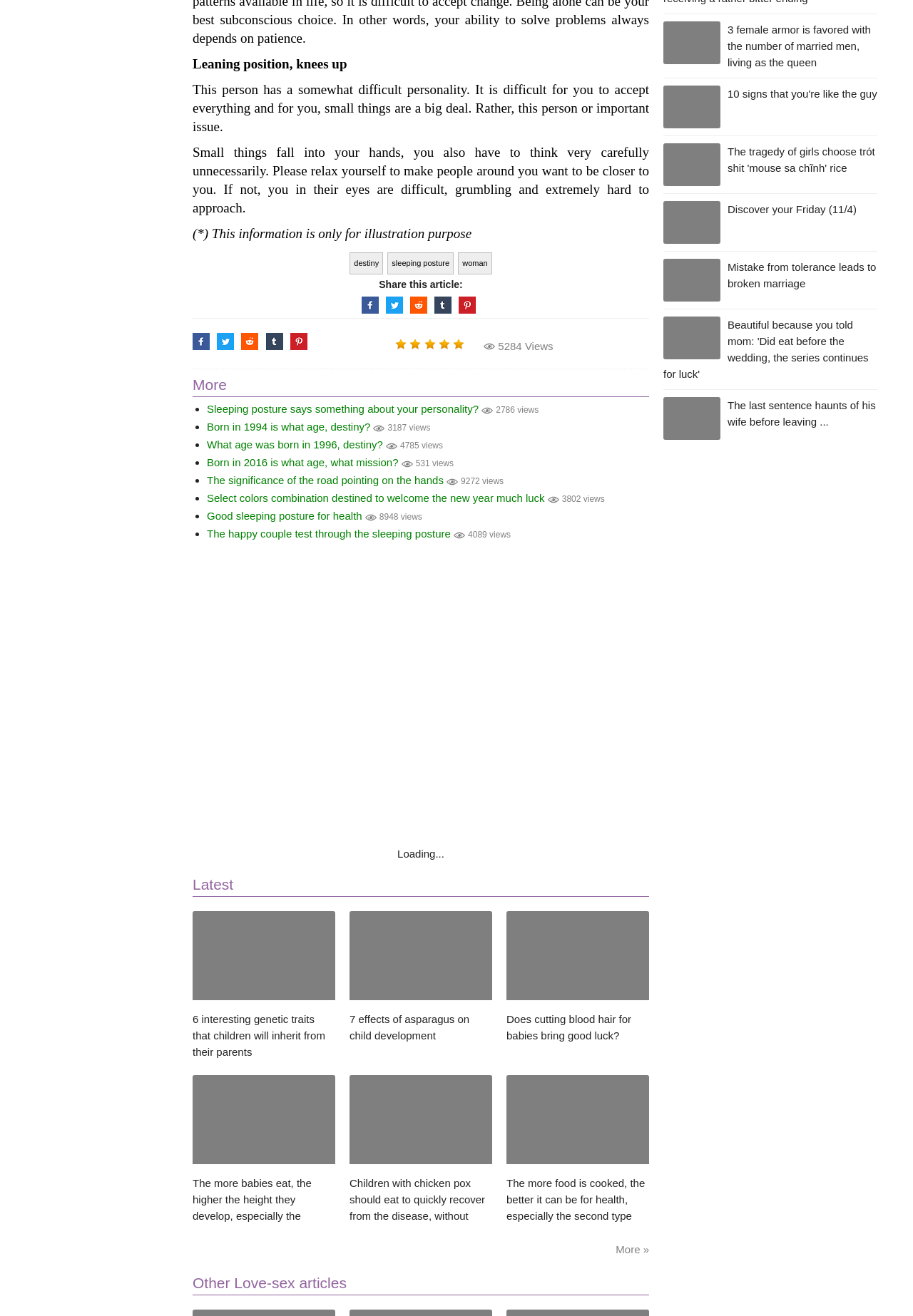Please provide a brief answer to the following inquiry using a single word or phrase:
What is the purpose of the 'Share this article' section?

To share on social media